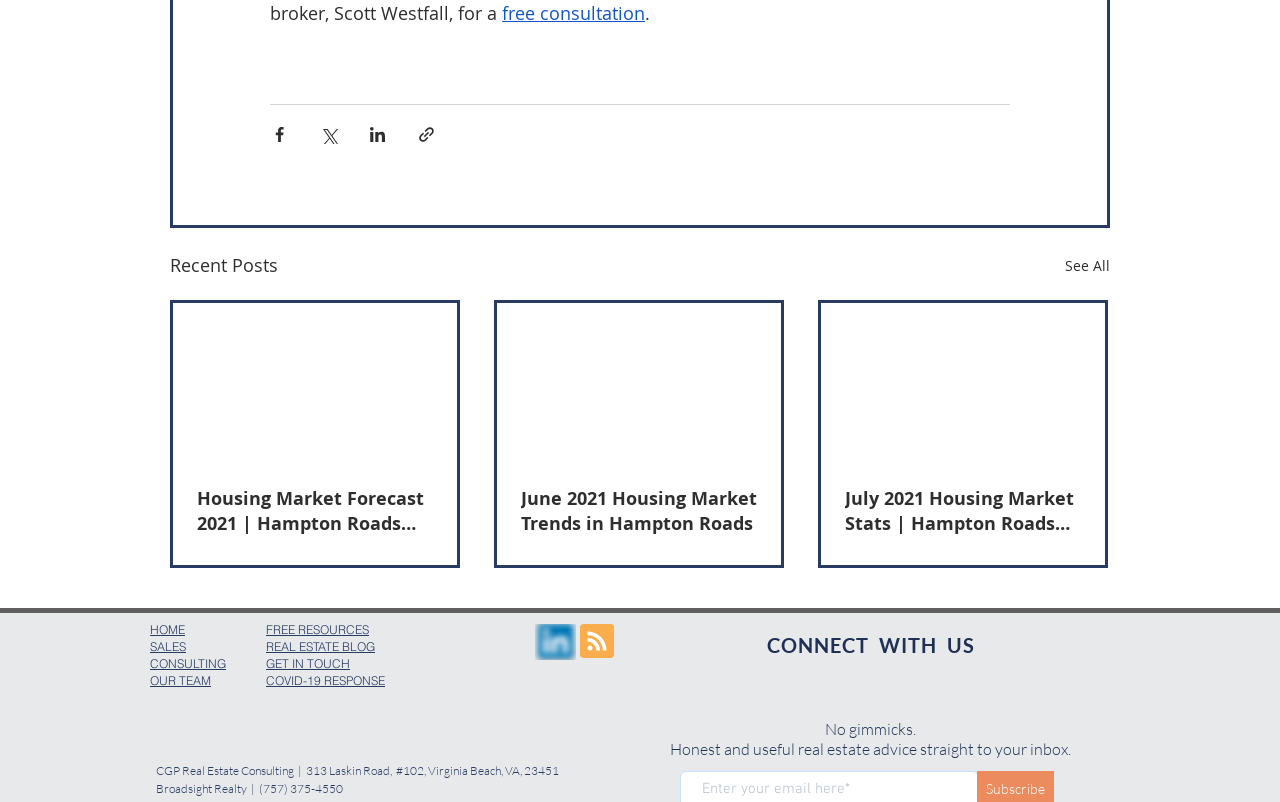Pinpoint the bounding box coordinates of the element that must be clicked to accomplish the following instruction: "Get in touch with the team". The coordinates should be in the format of four float numbers between 0 and 1, i.e., [left, top, right, bottom].

[0.208, 0.818, 0.301, 0.858]